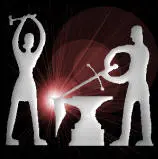Respond to the question below with a single word or phrase:
What is the symbolic meaning of the hammer and sword?

Tools of war to instruments of peace